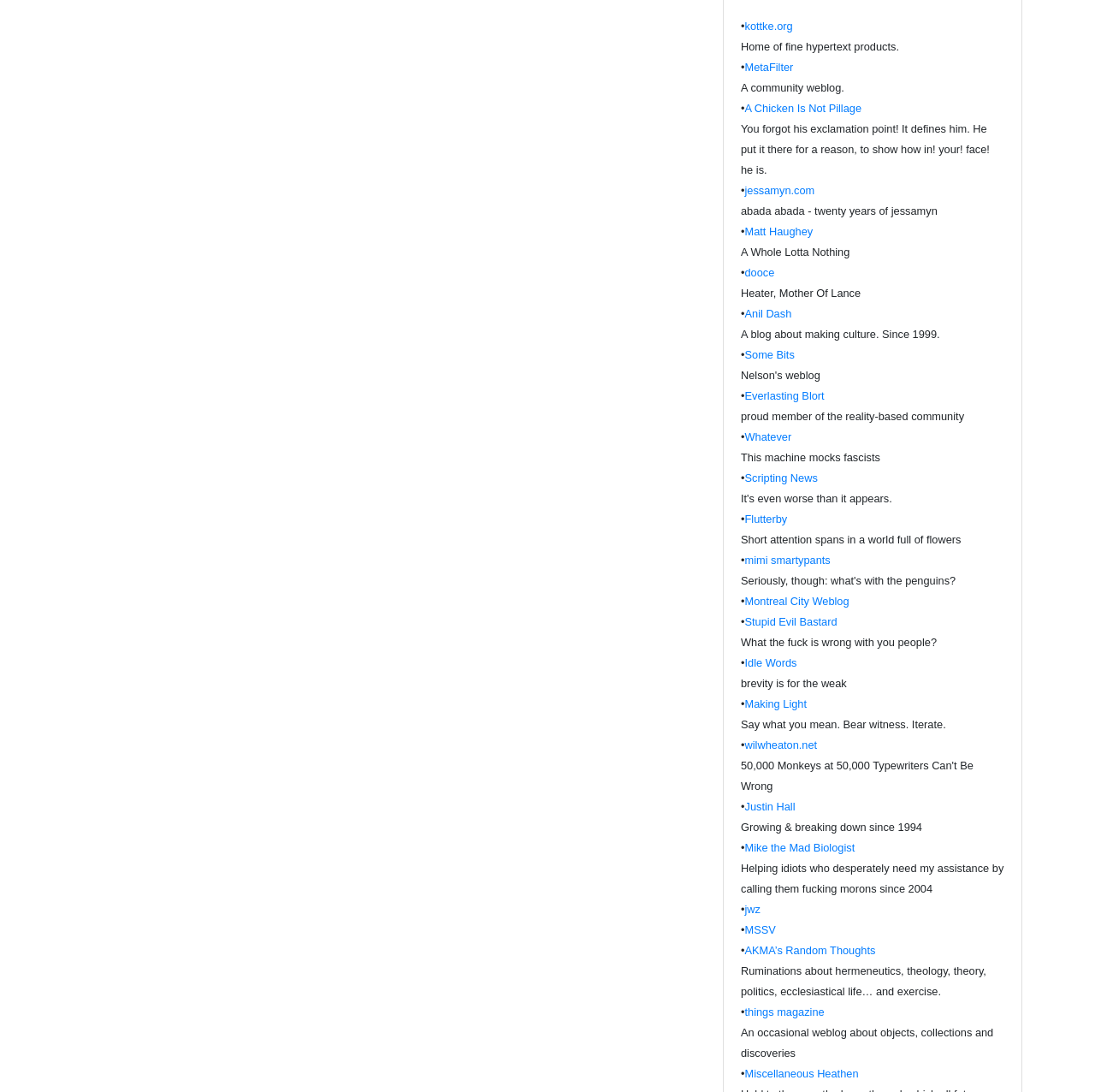Give a one-word or short phrase answer to this question: 
What is the first link on the webpage?

kottke.org